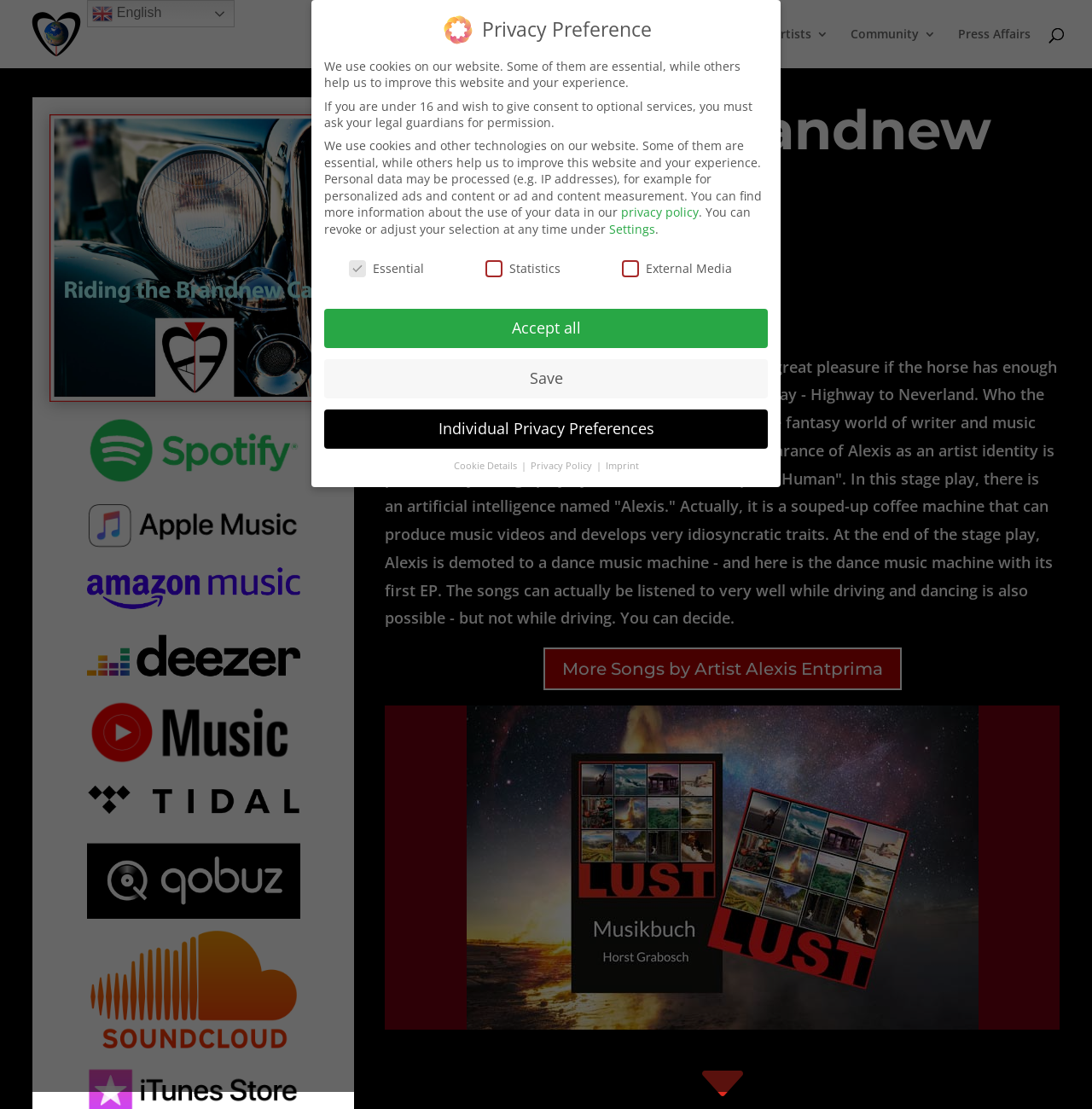Determine the bounding box coordinates of the region to click in order to accomplish the following instruction: "Click on the 'Entprima Publishing' link". Provide the coordinates as four float numbers between 0 and 1, specifically [left, top, right, bottom].

[0.027, 0.022, 0.077, 0.037]